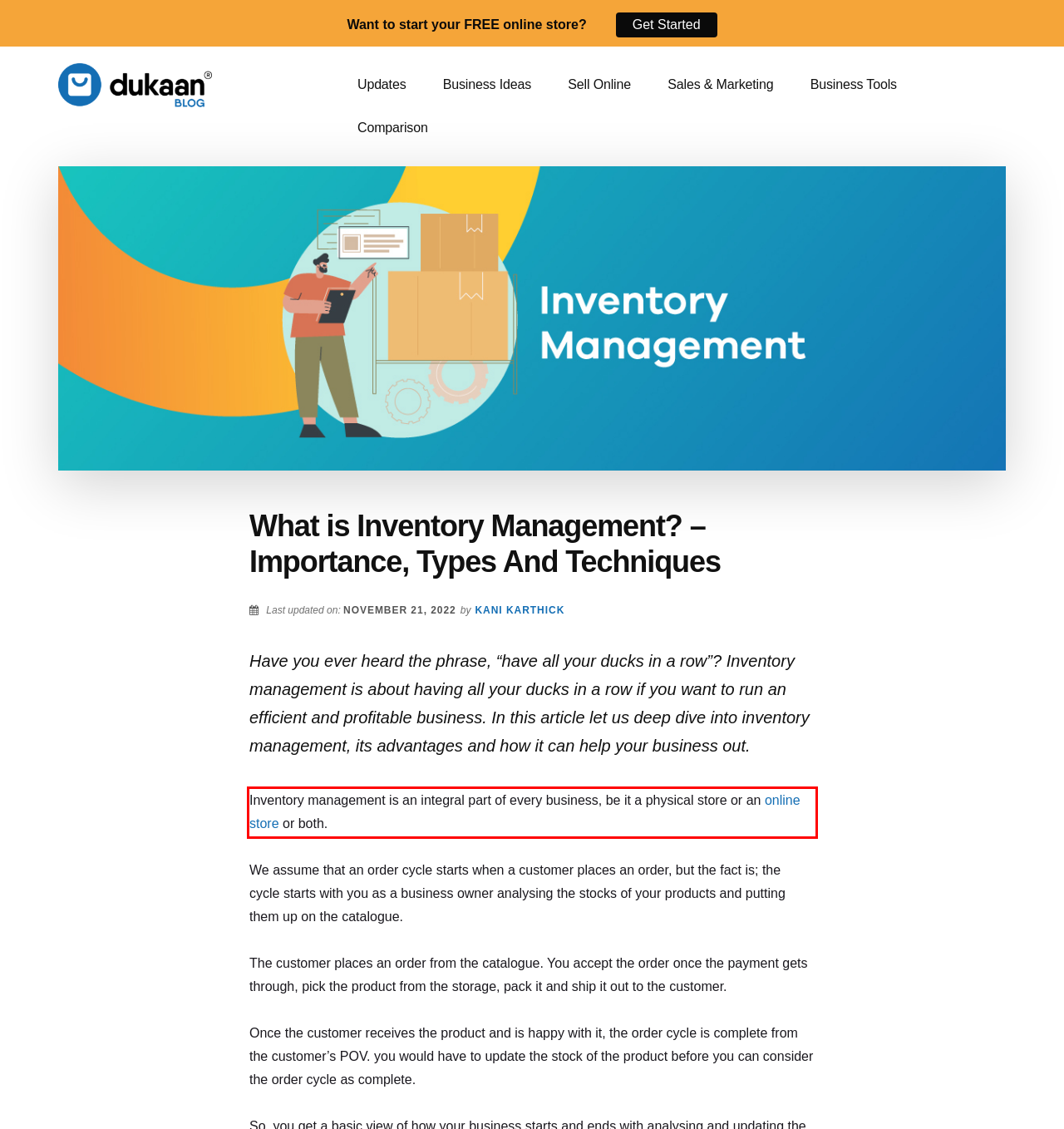Please perform OCR on the UI element surrounded by the red bounding box in the given webpage screenshot and extract its text content.

Inventory management is an integral part of every business, be it a physical store or an online store or both.